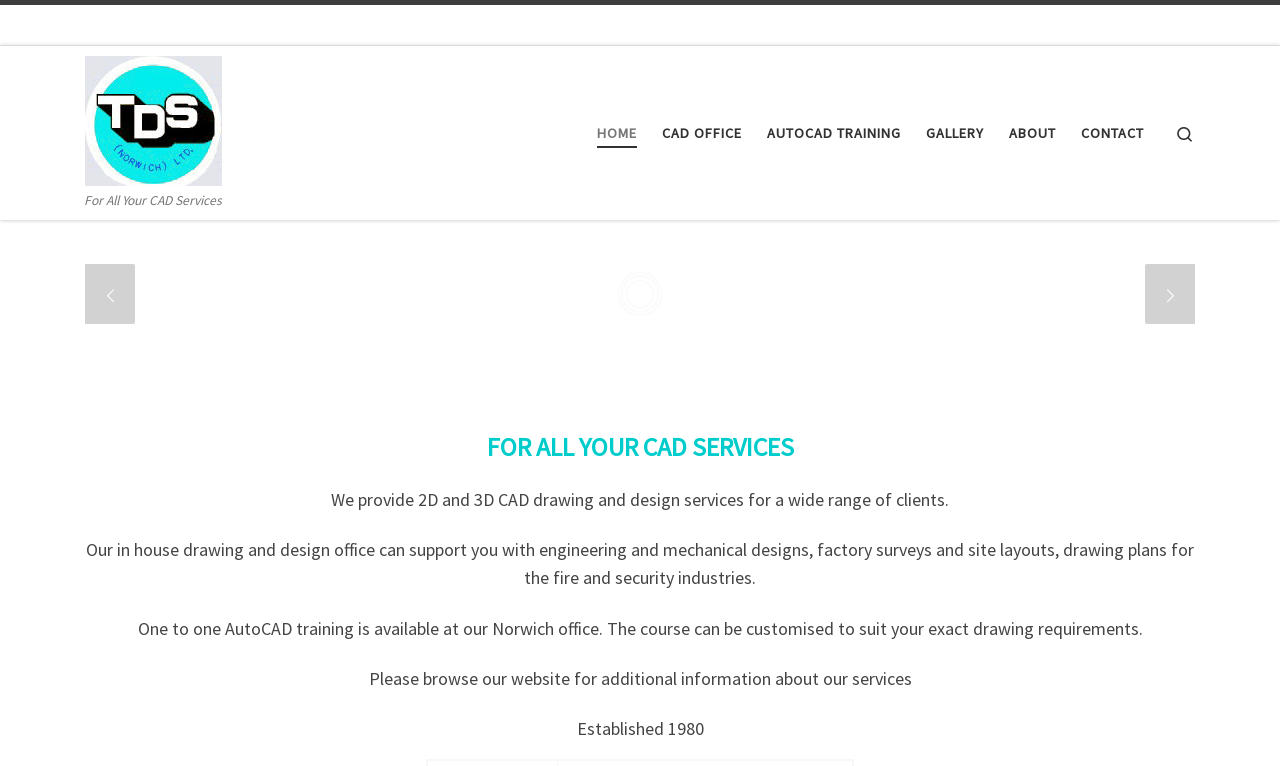Please locate the clickable area by providing the bounding box coordinates to follow this instruction: "view company gallery".

[0.719, 0.146, 0.774, 0.201]